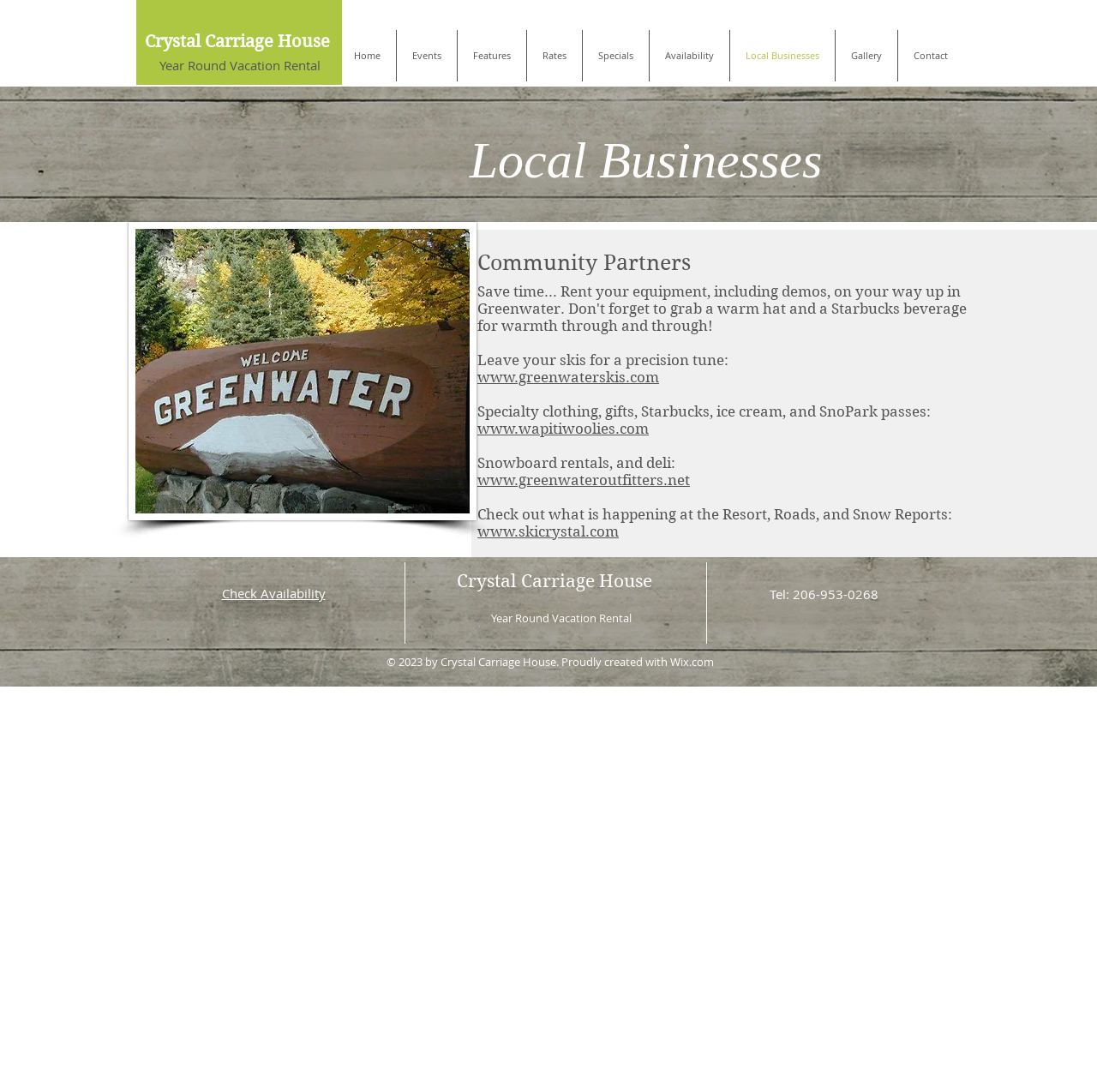Specify the bounding box coordinates of the element's region that should be clicked to achieve the following instruction: "Click on Home". The bounding box coordinates consist of four float numbers between 0 and 1, in the format [left, top, right, bottom].

[0.309, 0.027, 0.361, 0.075]